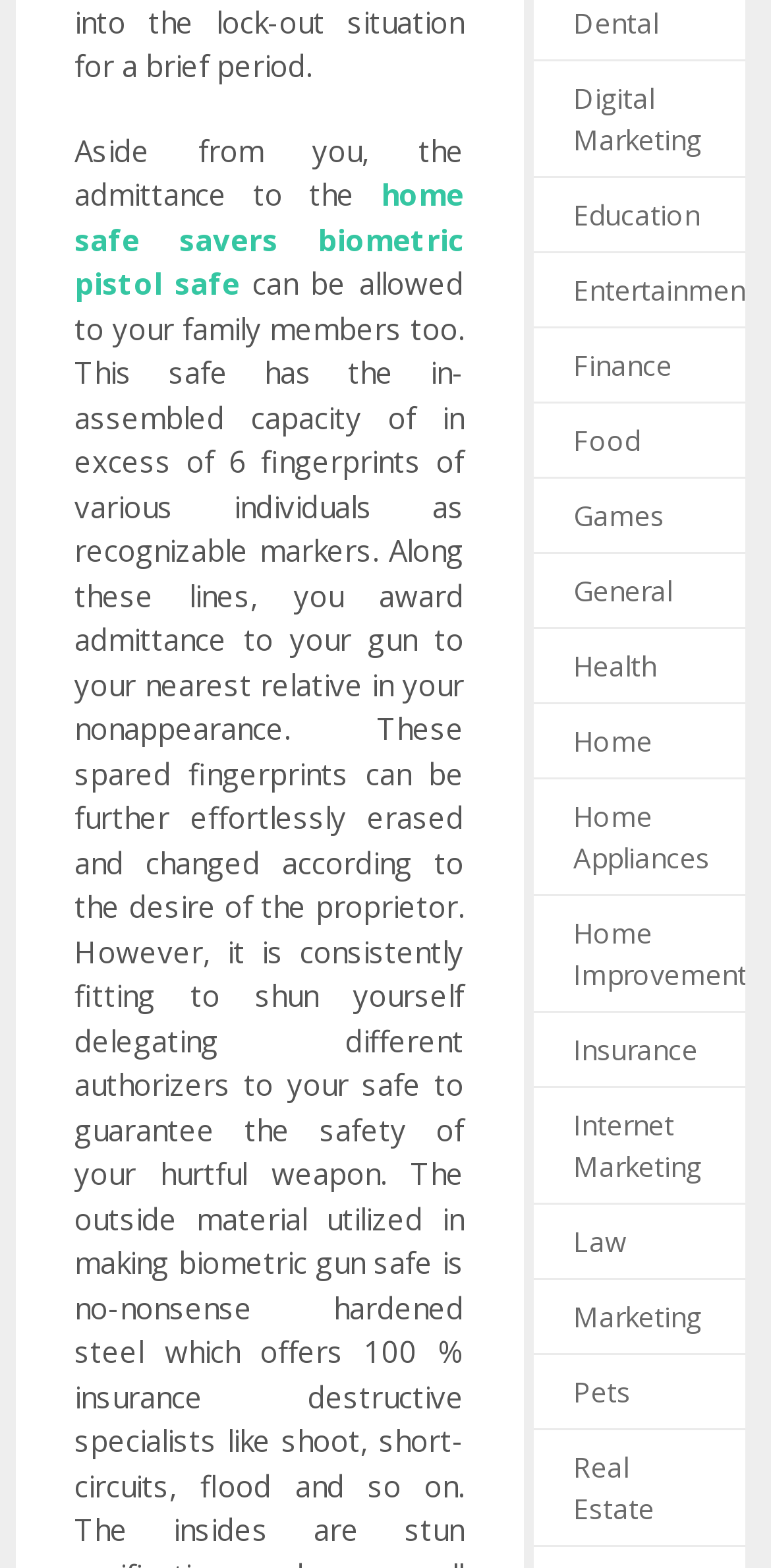Provide a short answer to the following question with just one word or phrase: What is the text of the link that is located at the bottom-right corner of the webpage?

Real Estate